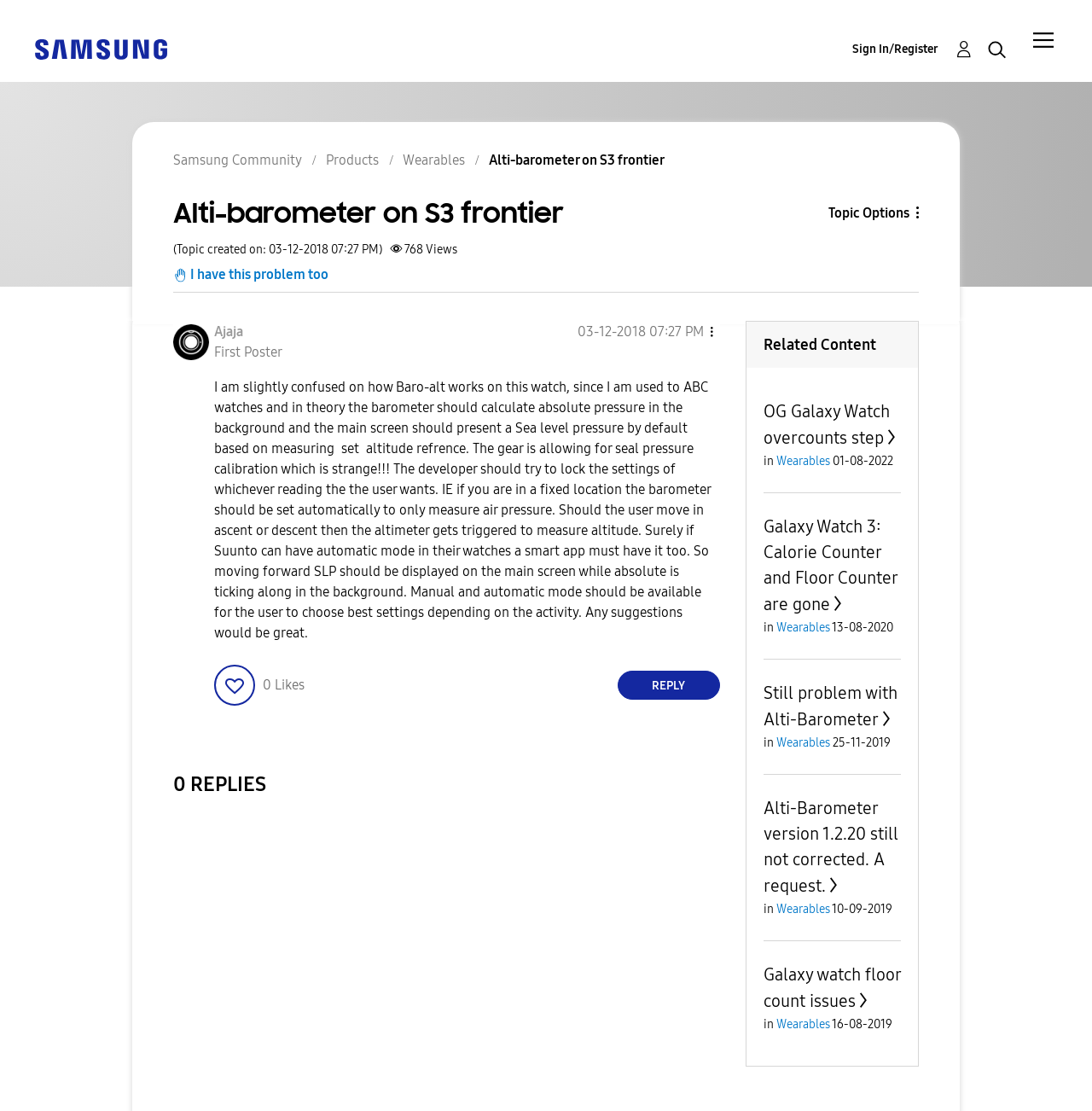Please determine the bounding box coordinates of the element's region to click in order to carry out the following instruction: "Reply to Alti-barometer on S3 frontier post". The coordinates should be four float numbers between 0 and 1, i.e., [left, top, right, bottom].

[0.565, 0.604, 0.659, 0.63]